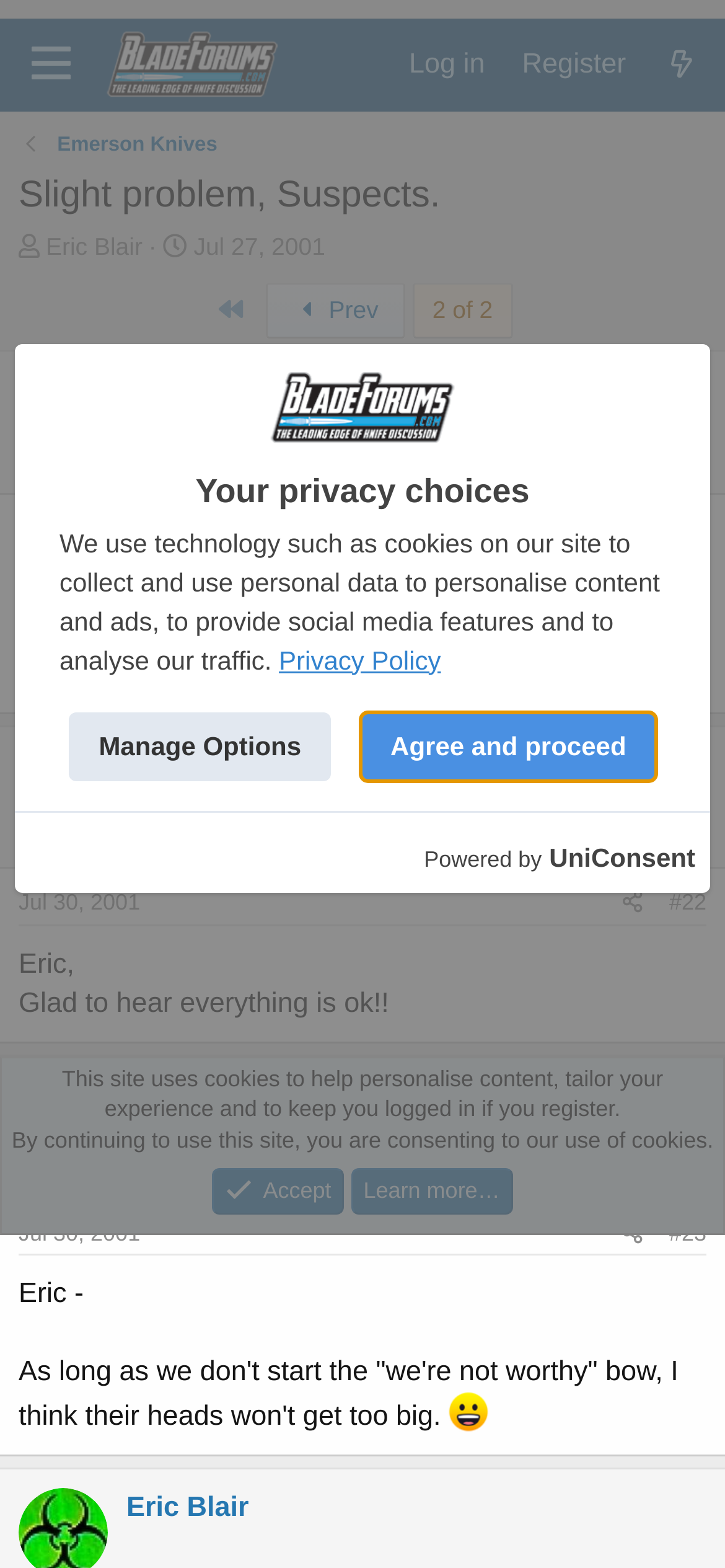Predict the bounding box for the UI component with the following description: "aria-label="Share"".

[0.841, 0.773, 0.905, 0.8]